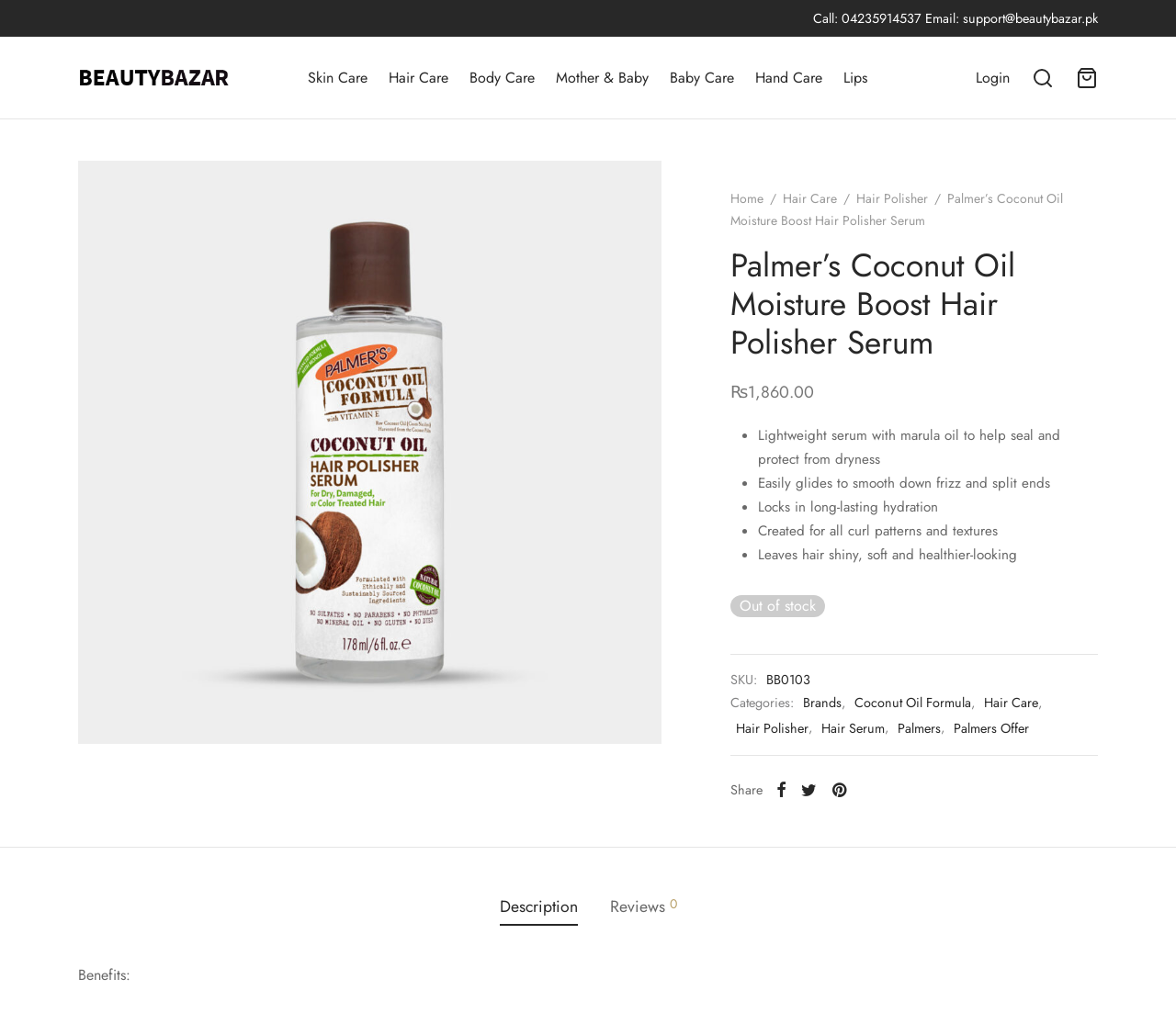Please locate the bounding box coordinates of the region I need to click to follow this instruction: "Click on the 'Beauty Bazar' link".

[0.066, 0.036, 0.197, 0.118]